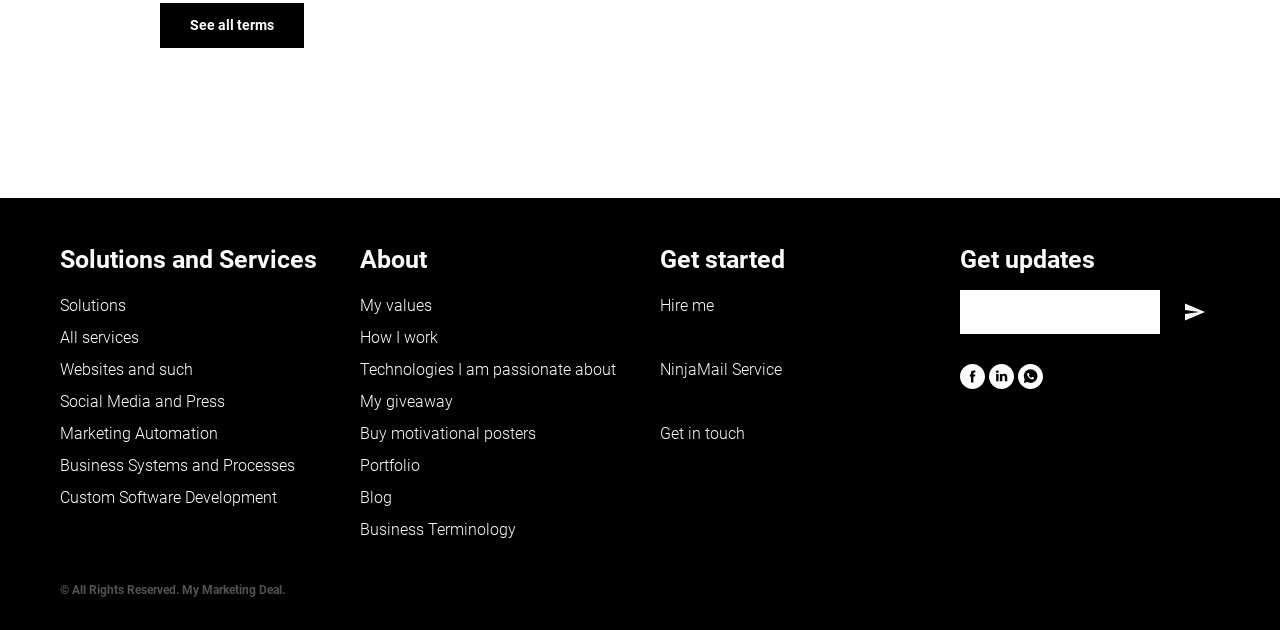How many social media links are there?
Using the details from the image, give an elaborate explanation to answer the question.

I counted the number of social media links, which are 'facebook', 'linkedin', and 'whatsapp'.